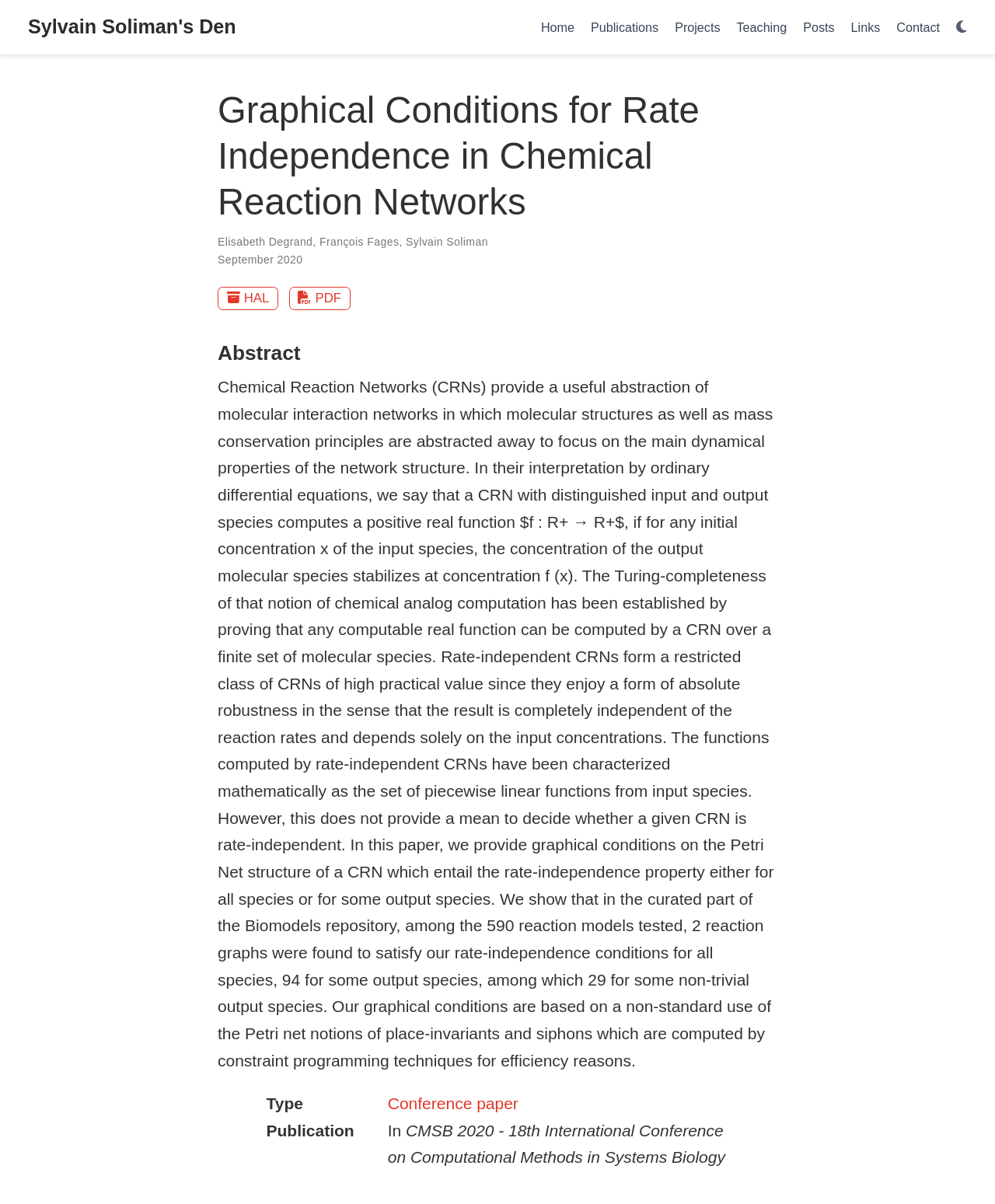What is the type of publication?
From the screenshot, provide a brief answer in one word or phrase.

Conference paper